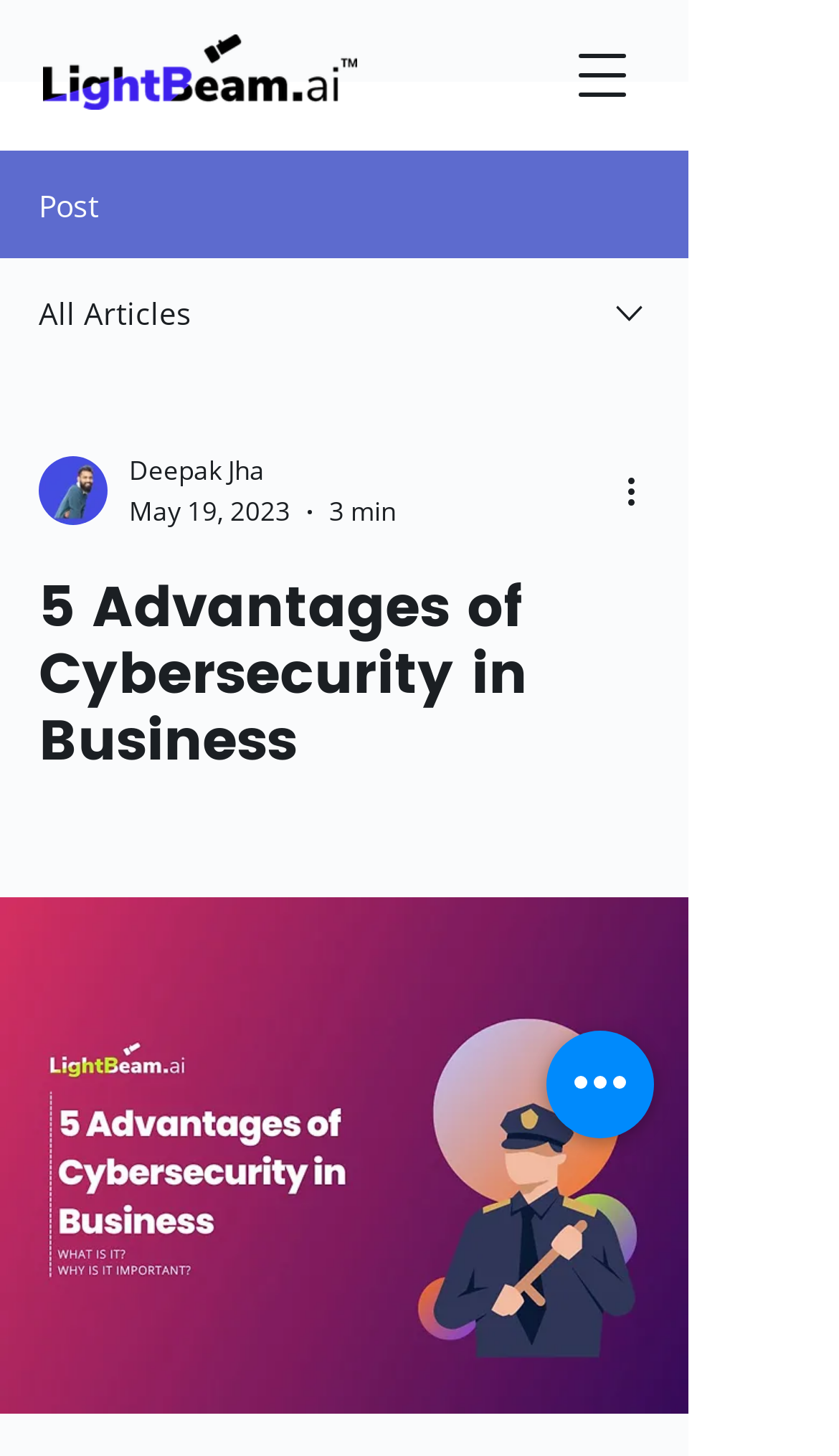Please answer the following question using a single word or phrase: 
Who is the author of the article?

Deepak Jha